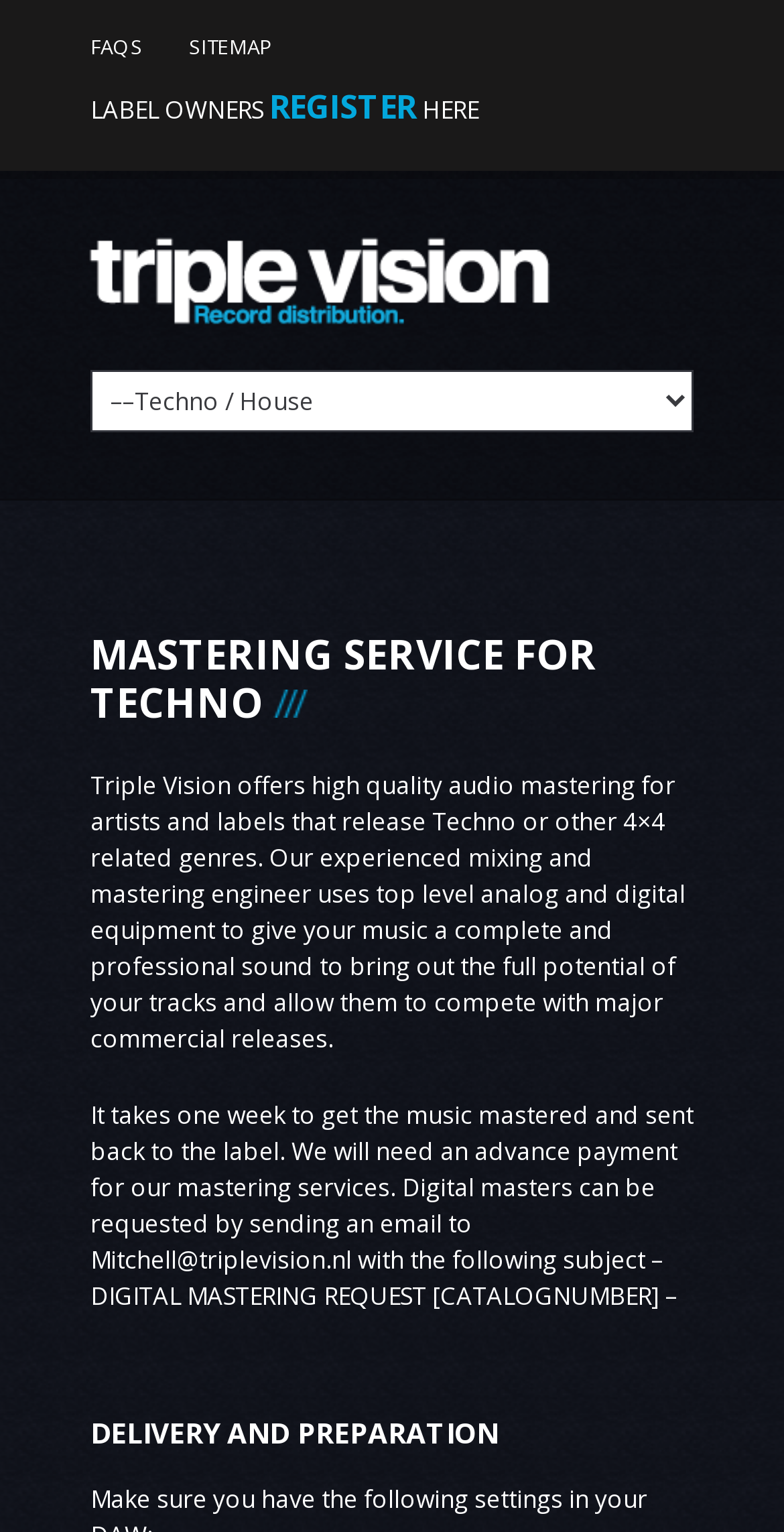What is required for digital mastering request?
Refer to the image and answer the question using a single word or phrase.

Email to Mitchell@triplevision.nl